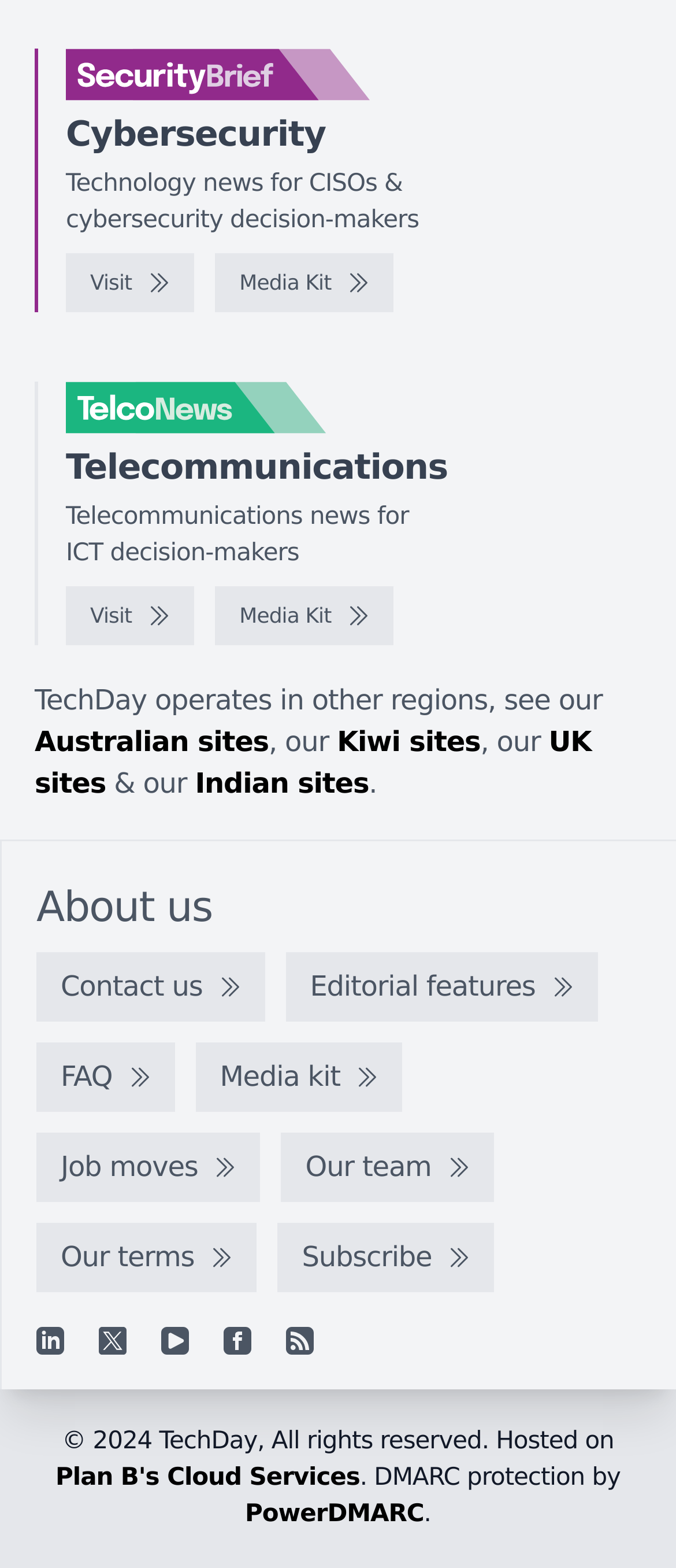Find the bounding box coordinates of the area to click in order to follow the instruction: "Go to Australian sites".

[0.051, 0.463, 0.397, 0.484]